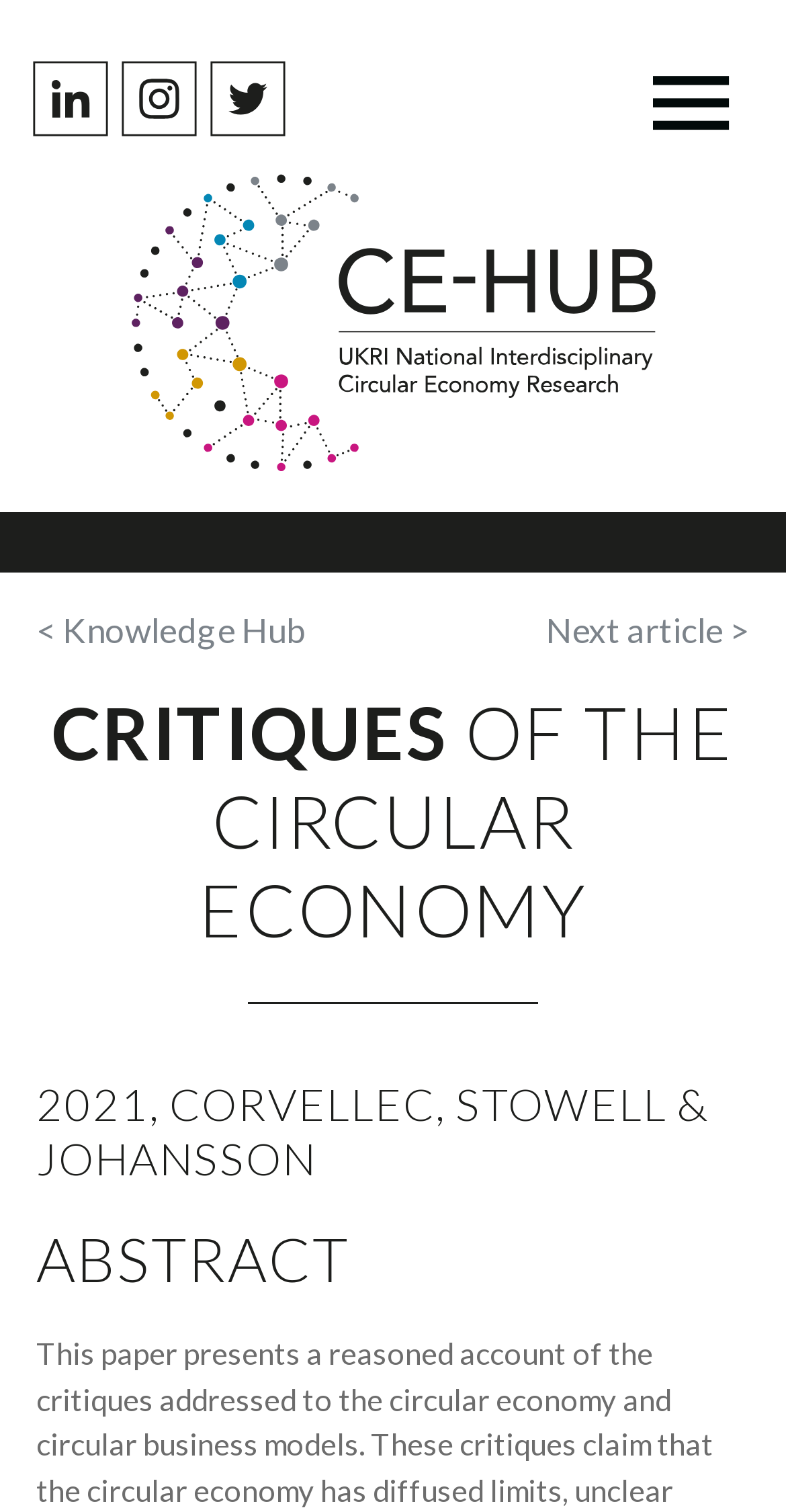For the following element description, predict the bounding box coordinates in the format (top-left x, top-left y, bottom-right x, bottom-right y). All values should be floating point numbers between 0 and 1. Description: .st0{fill:none;stroke:#1D1E1C;stroke-miterlimit:10;} .st1{fill:#1D1E1C;}

[0.041, 0.04, 0.138, 0.095]